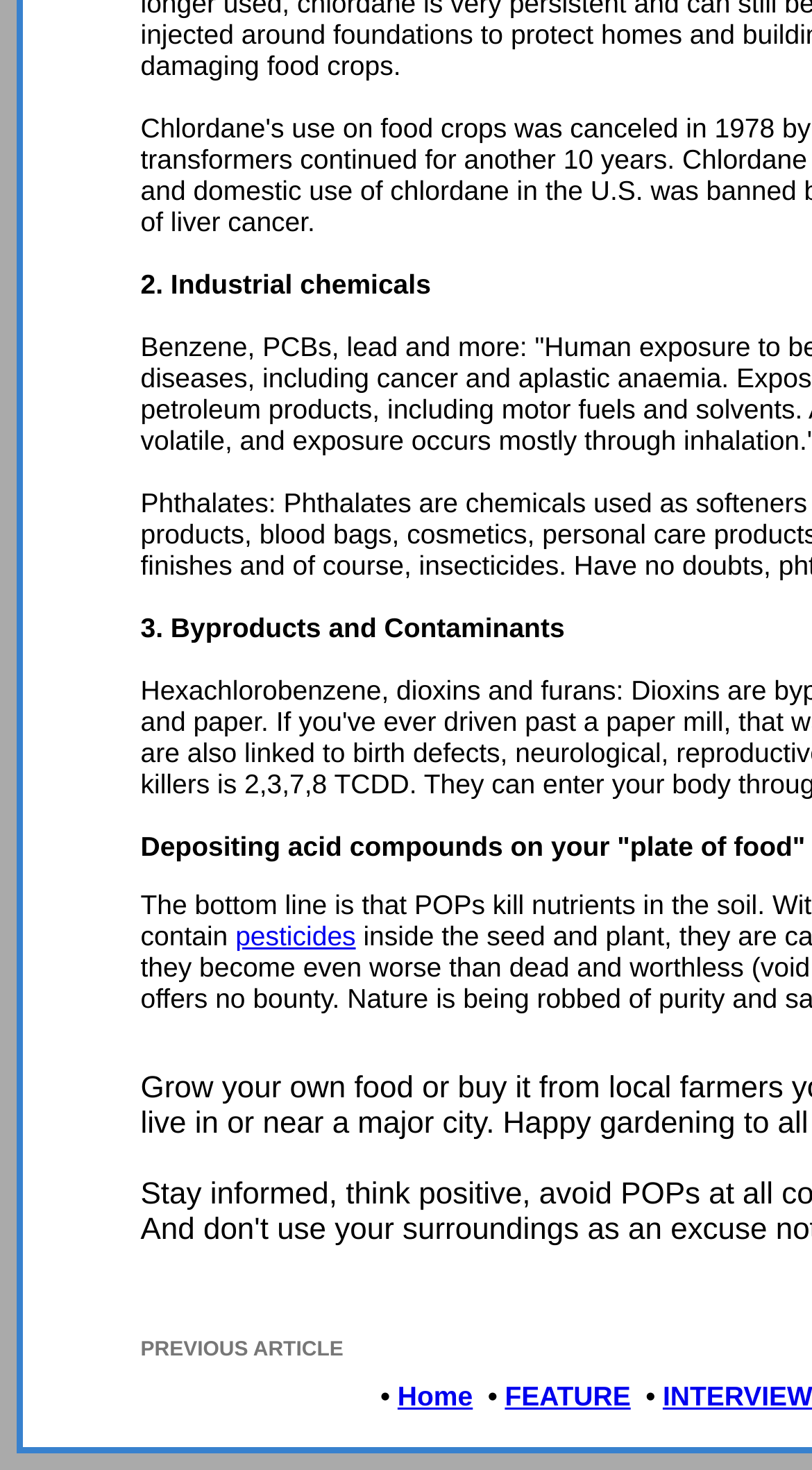Using the element description: "Previous Article", determine the bounding box coordinates. The coordinates should be in the format [left, top, right, bottom], with values between 0 and 1.

[0.173, 0.911, 0.423, 0.927]